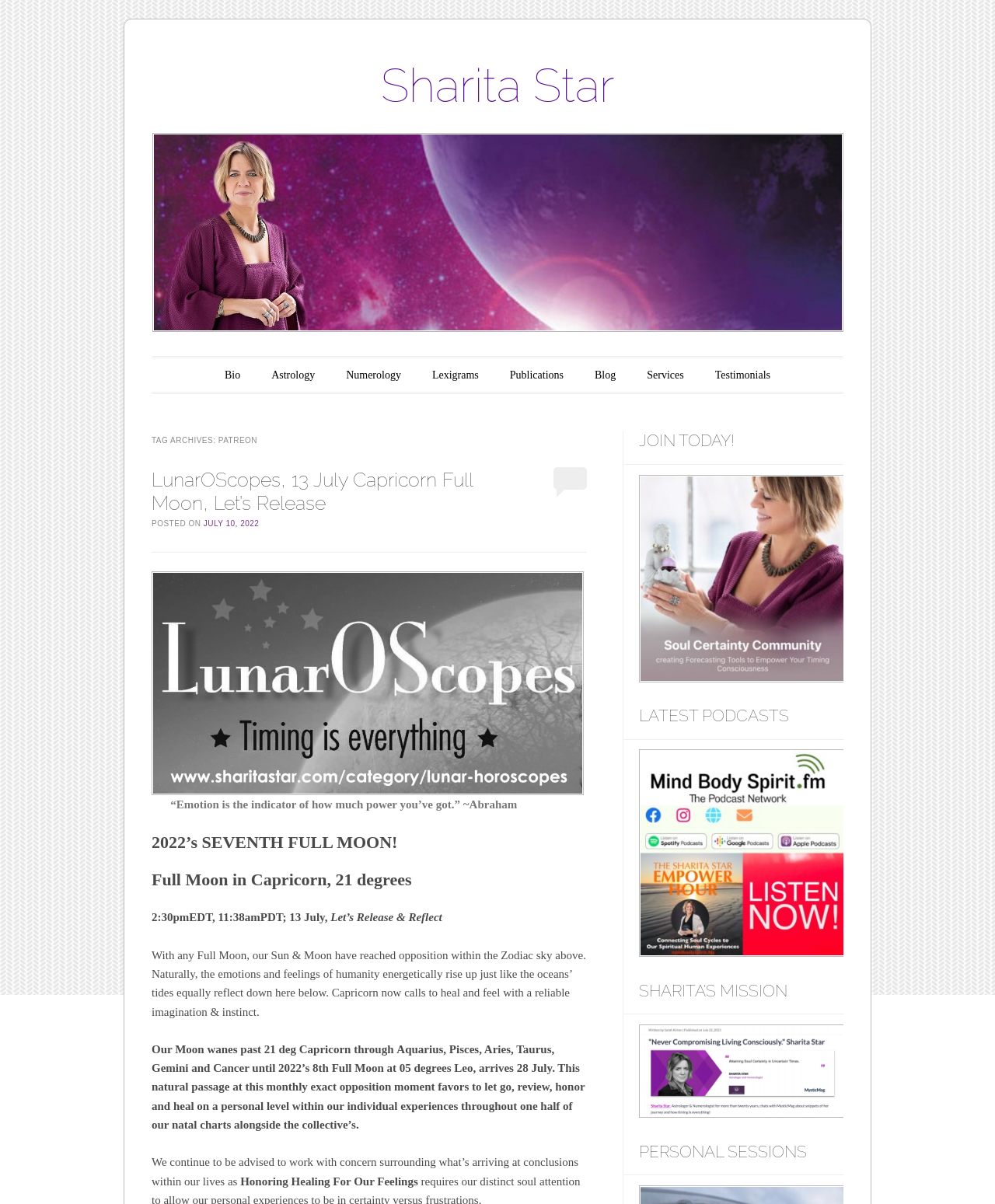Please identify the bounding box coordinates of the area I need to click to accomplish the following instruction: "Search for something".

None